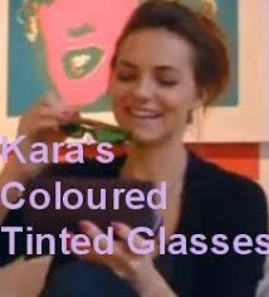Provide an in-depth description of the image.

In this engaging image, Kara Tointon is seen smiling and interacting with what appears to be a colorful object, while wearing her distinctive green-tinted glasses. This unique eyewear is a practical adaptation Tointon uses to assist with her reading, as she finds black text on white paper difficult to focus on. She has spoken about her journey with dyslexia, emphasizing the importance of finding methods that work for her, such as using colored glasses and integrating movement into her learning process. Tointon’s positive attitude and determination shine through as she embraces her challenges, promoting reading and literacy through initiatives like Galaxy Quick Reads, which are designed for those who may struggle with traditional novels. In the background, a vibrant artwork adds a lively touch, complementing the warmth of her expression and her passion for overcoming obstacles.